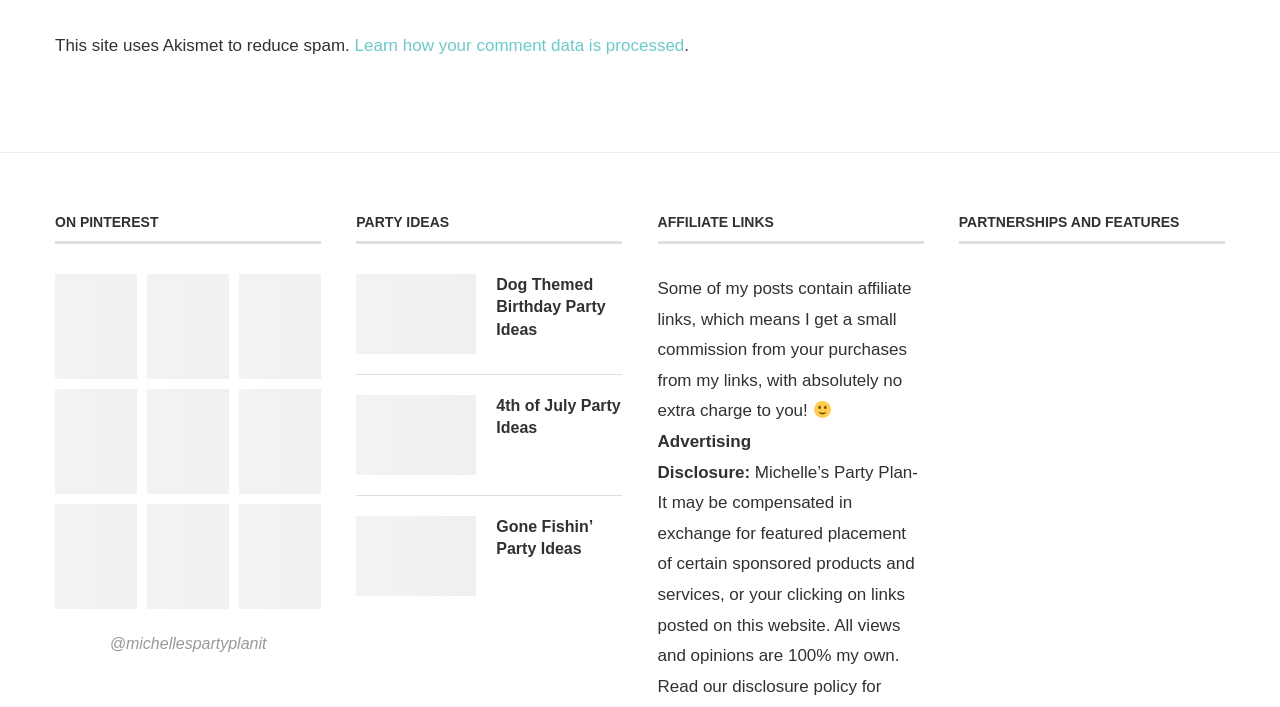Please identify the bounding box coordinates of the region to click in order to complete the task: "Learn how your comment data is processed". The coordinates must be four float numbers between 0 and 1, specified as [left, top, right, bottom].

[0.277, 0.051, 0.535, 0.078]